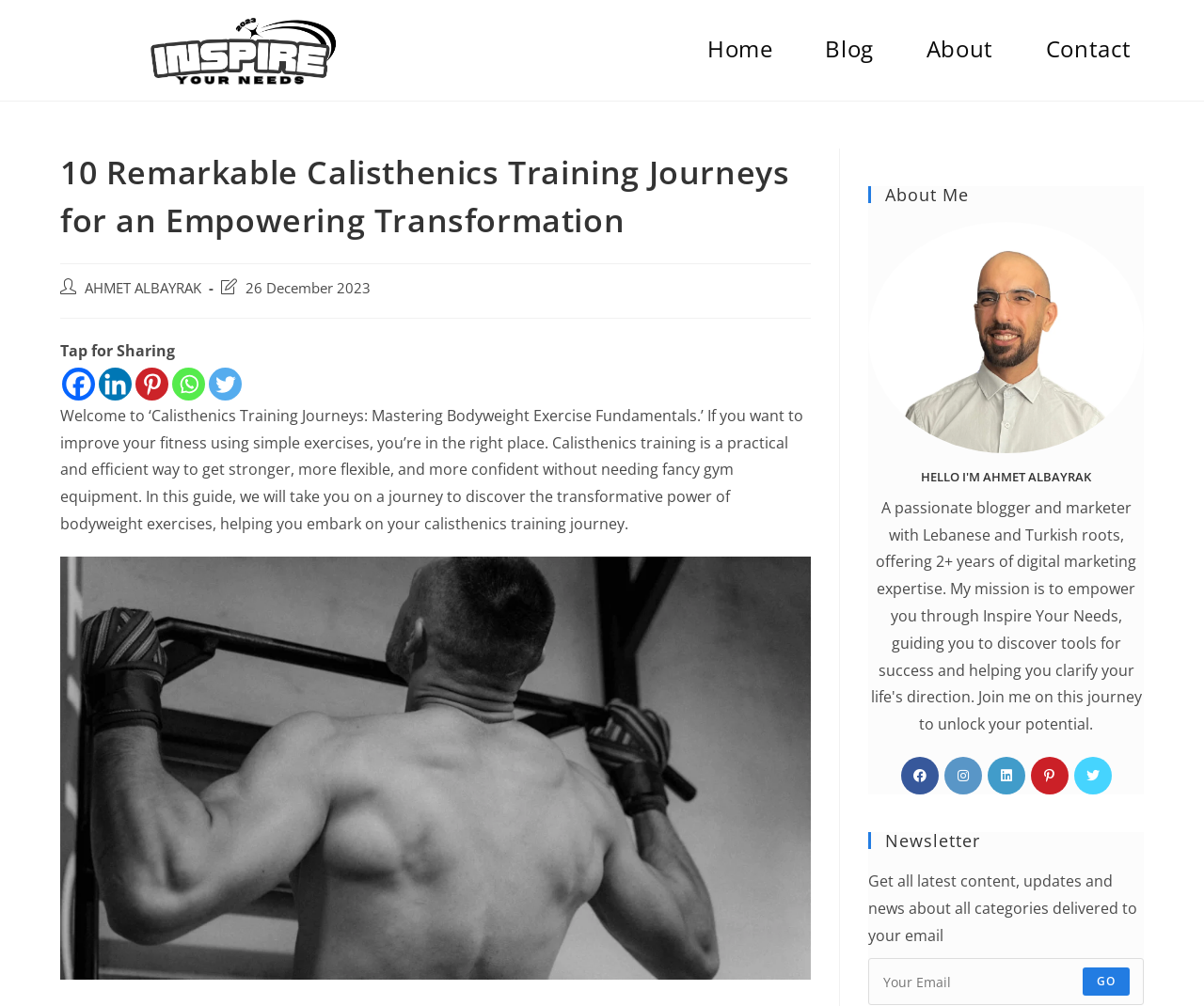Please identify the primary heading on the webpage and return its text.

10 Remarkable Calisthenics Training Journeys for an Empowering Transformation